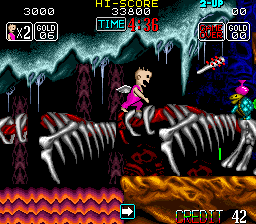Given the content of the image, can you provide a detailed answer to the question?
What is the countdown timer?

The gaming interface at the top of the image displays a countdown timer, which shows the remaining time as 4 minutes and 36 seconds.